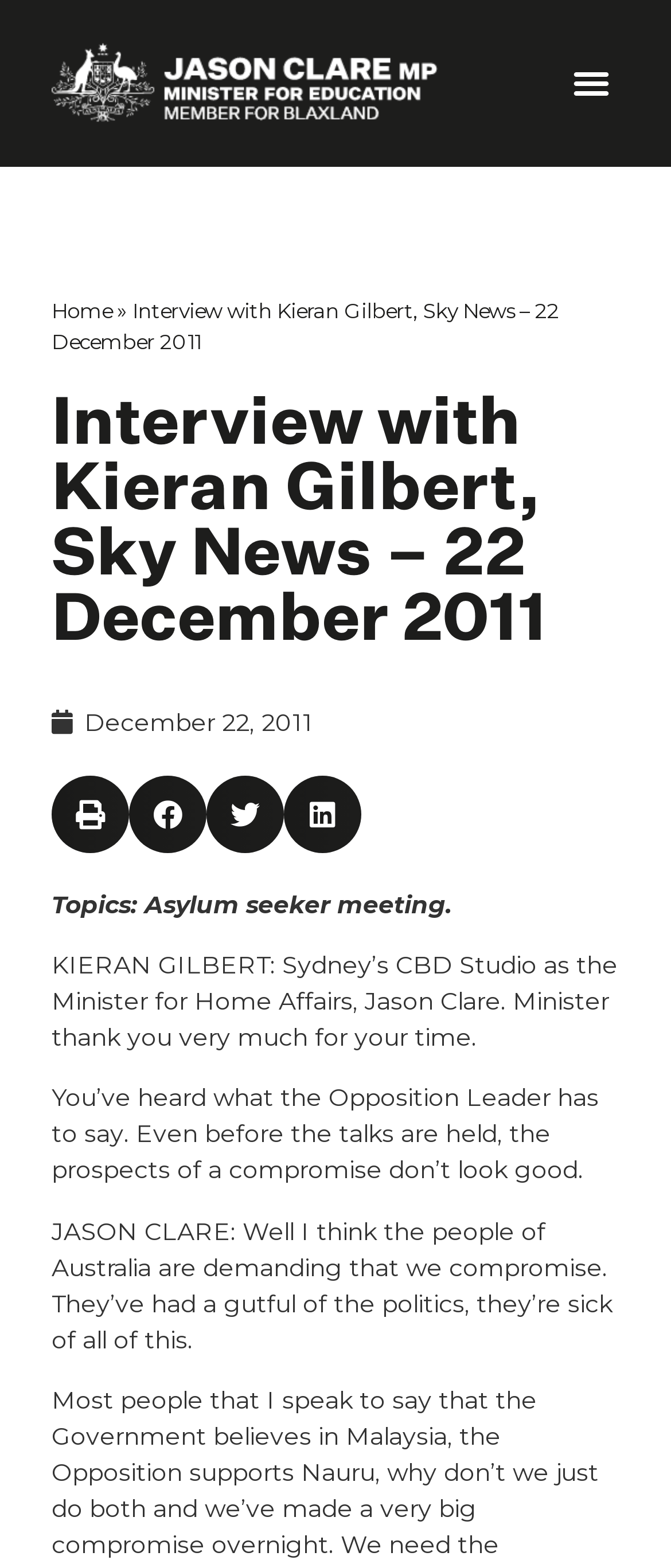What is the date of the interview?
Answer with a single word or phrase, using the screenshot for reference.

December 22, 2011